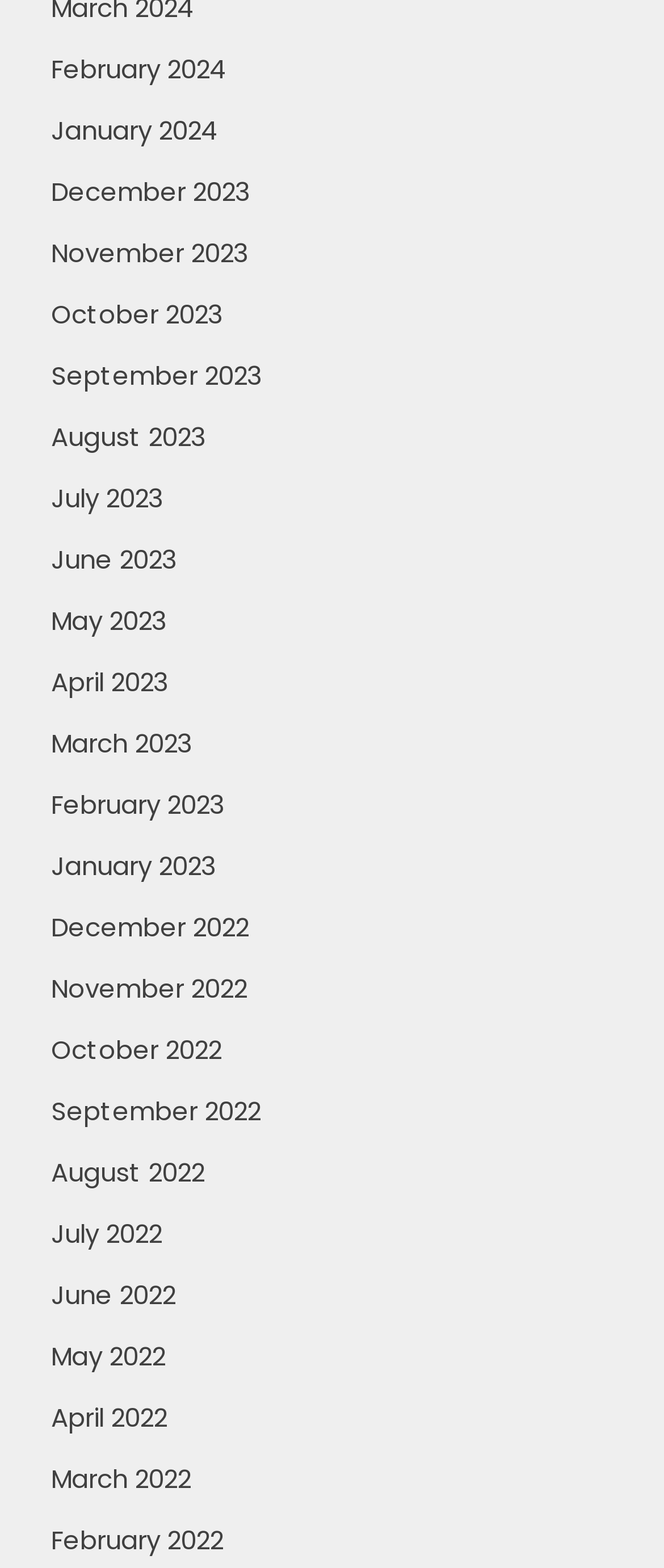Utilize the details in the image to thoroughly answer the following question: Is there a link for the month of May 2023?

I searched the list of links on the webpage and found a link with the text 'May 2023', which indicates that there is a link for the month of May 2023.